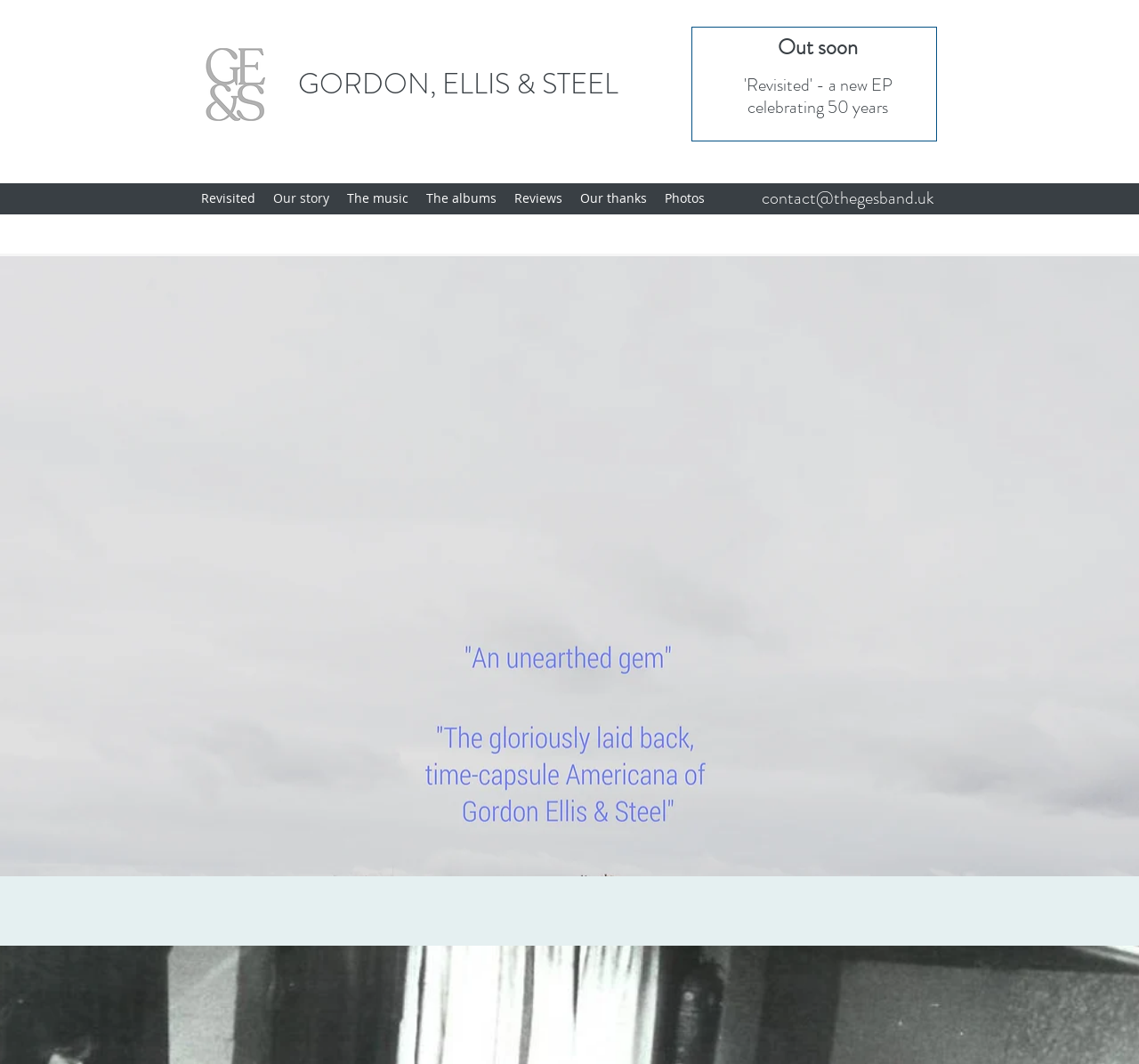Please specify the bounding box coordinates of the clickable region necessary for completing the following instruction: "View the band's photo gallery". The coordinates must consist of four float numbers between 0 and 1, i.e., [left, top, right, bottom].

[0.576, 0.176, 0.627, 0.197]